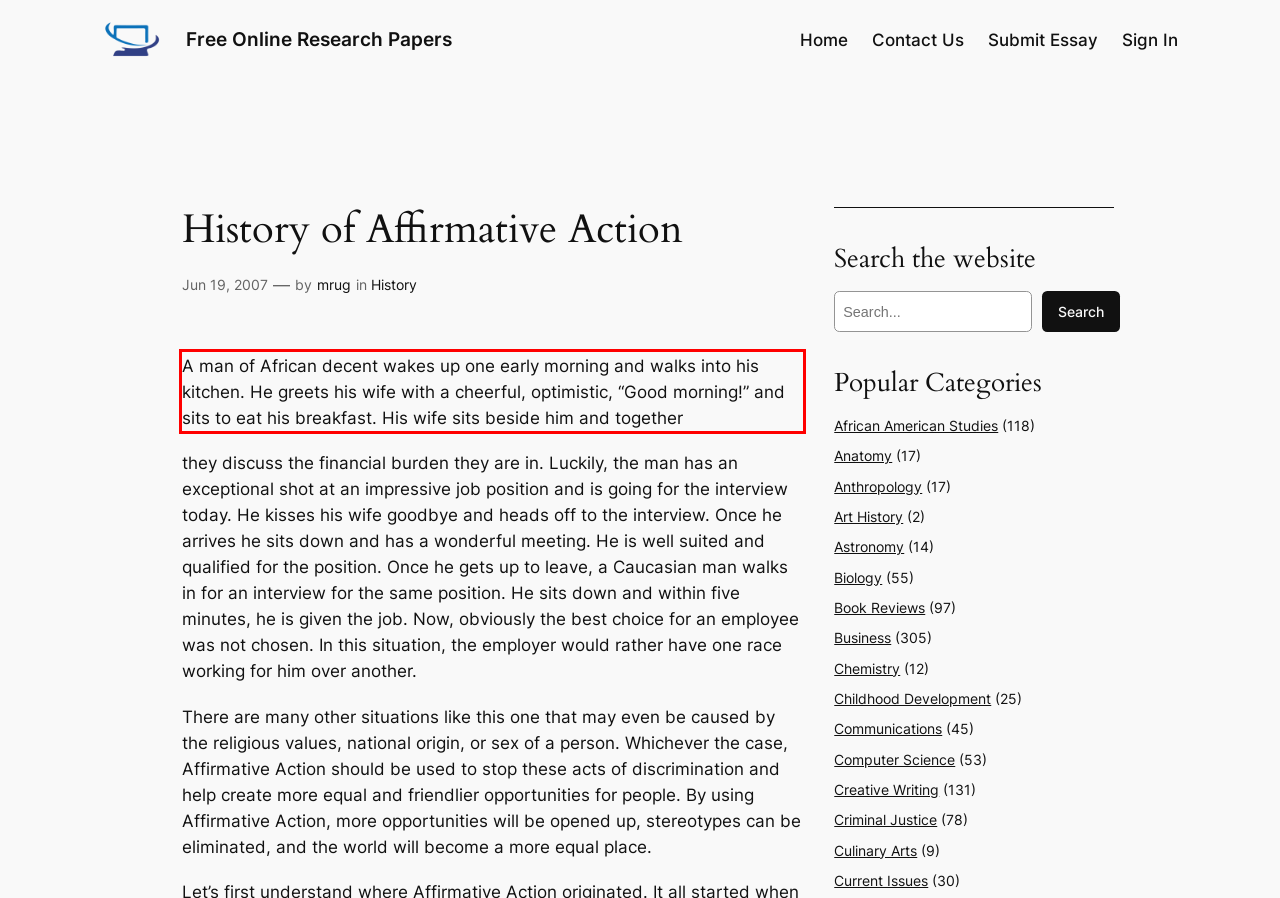Observe the screenshot of the webpage, locate the red bounding box, and extract the text content within it.

A man of African decent wakes up one early morning and walks into his kitchen. He greets his wife with a cheerful, optimistic, “Good morning!” and sits to eat his breakfast. His wife sits beside him and together